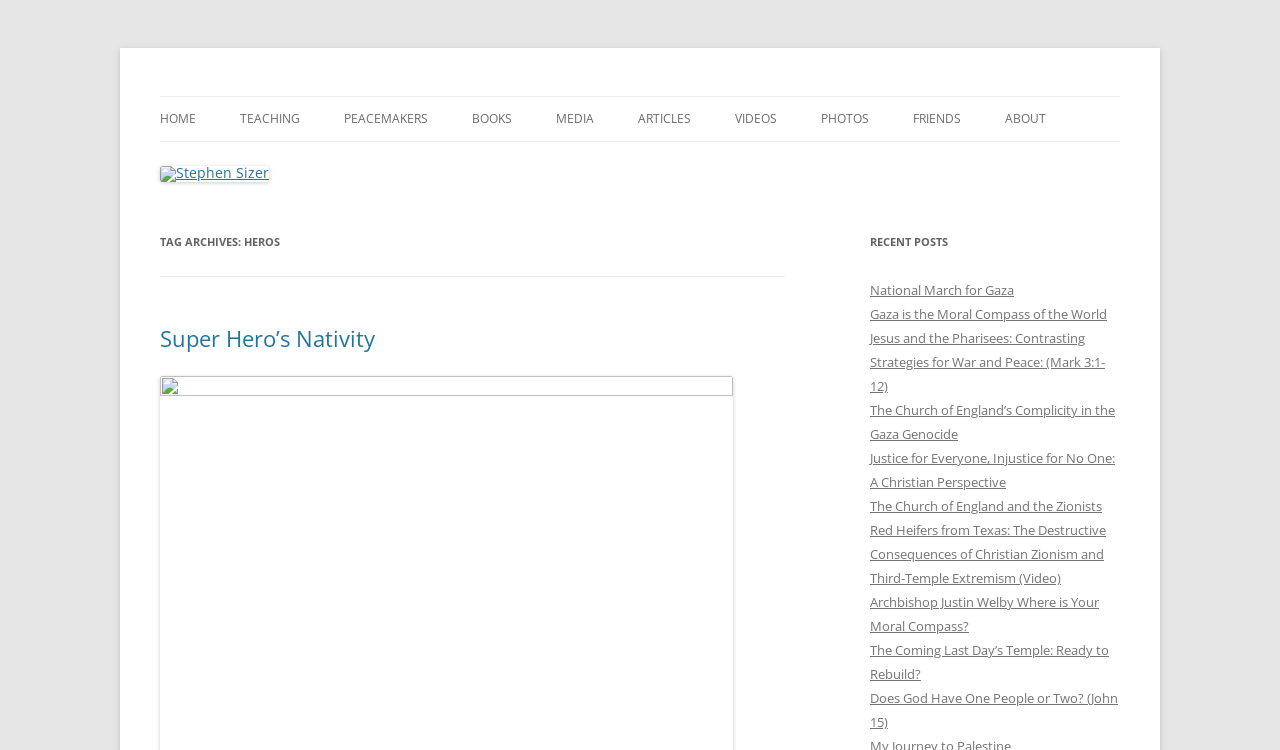What is the category of the post 'Super Hero’s Nativity'?
Look at the image and respond with a one-word or short phrase answer.

HEROS